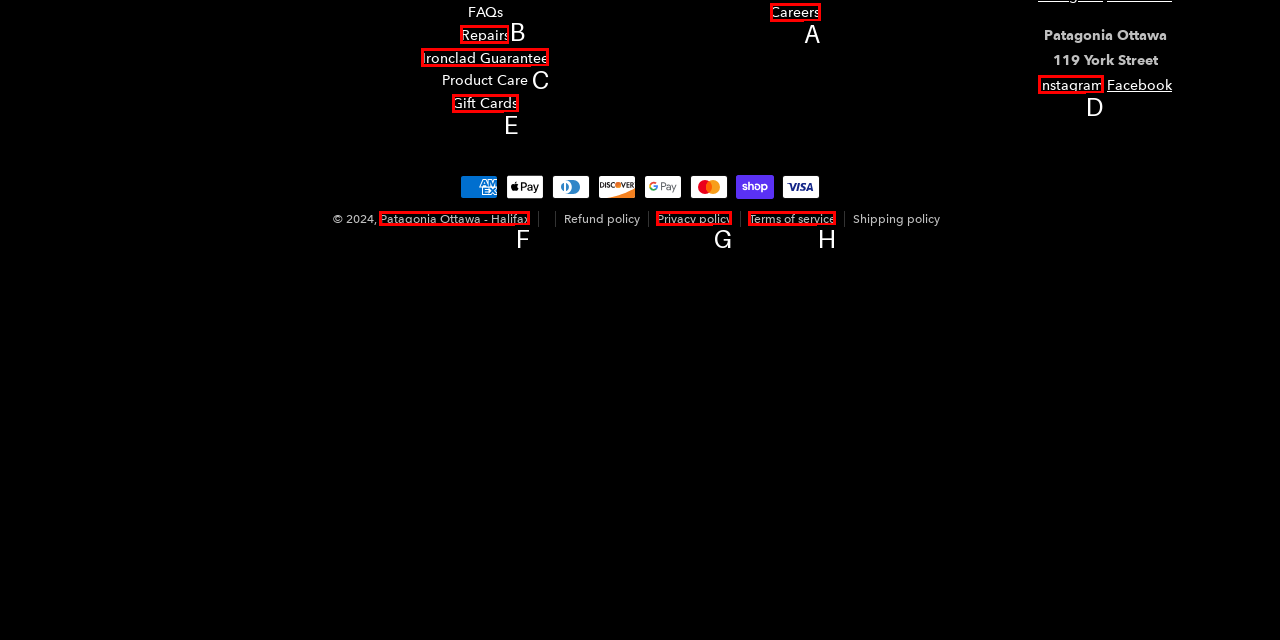Identify which HTML element matches the description: Ironclad Guarantee. Answer with the correct option's letter.

C